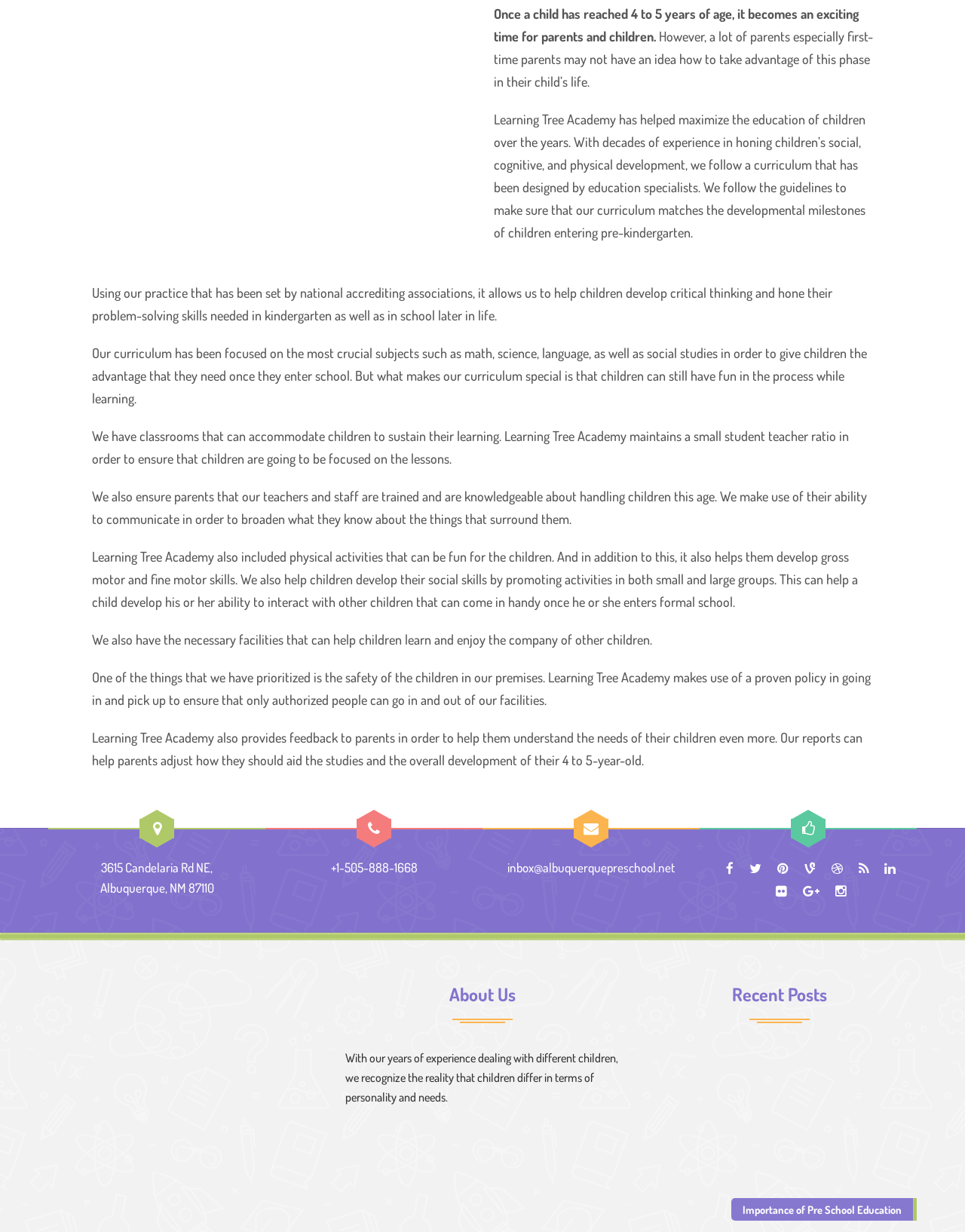For the element described, predict the bounding box coordinates as (top-left x, top-left y, bottom-right x, bottom-right y). All values should be between 0 and 1. Element description: Importance of Pre School Education

[0.769, 0.976, 0.934, 0.987]